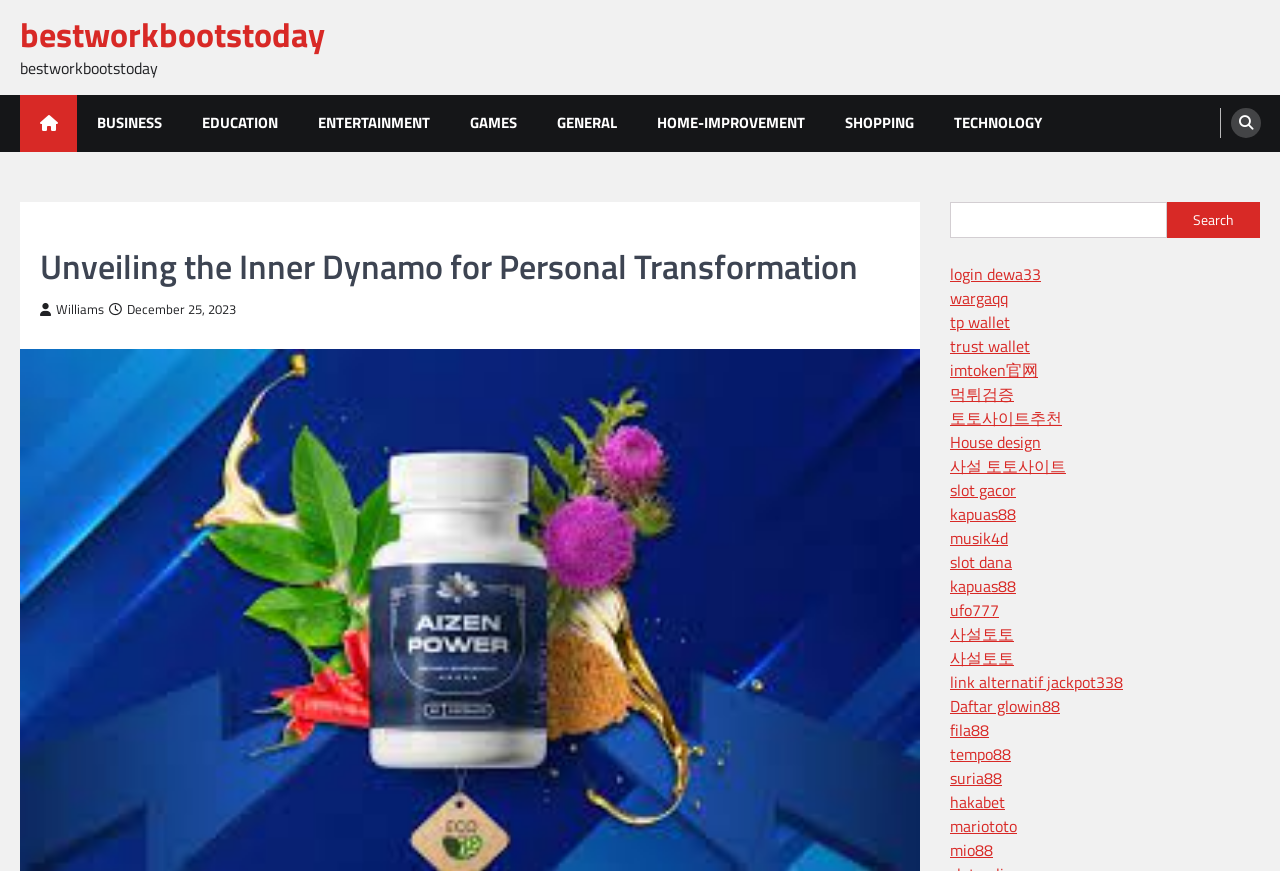How many links are there in the category list?
Answer the question using a single word or phrase, according to the image.

8